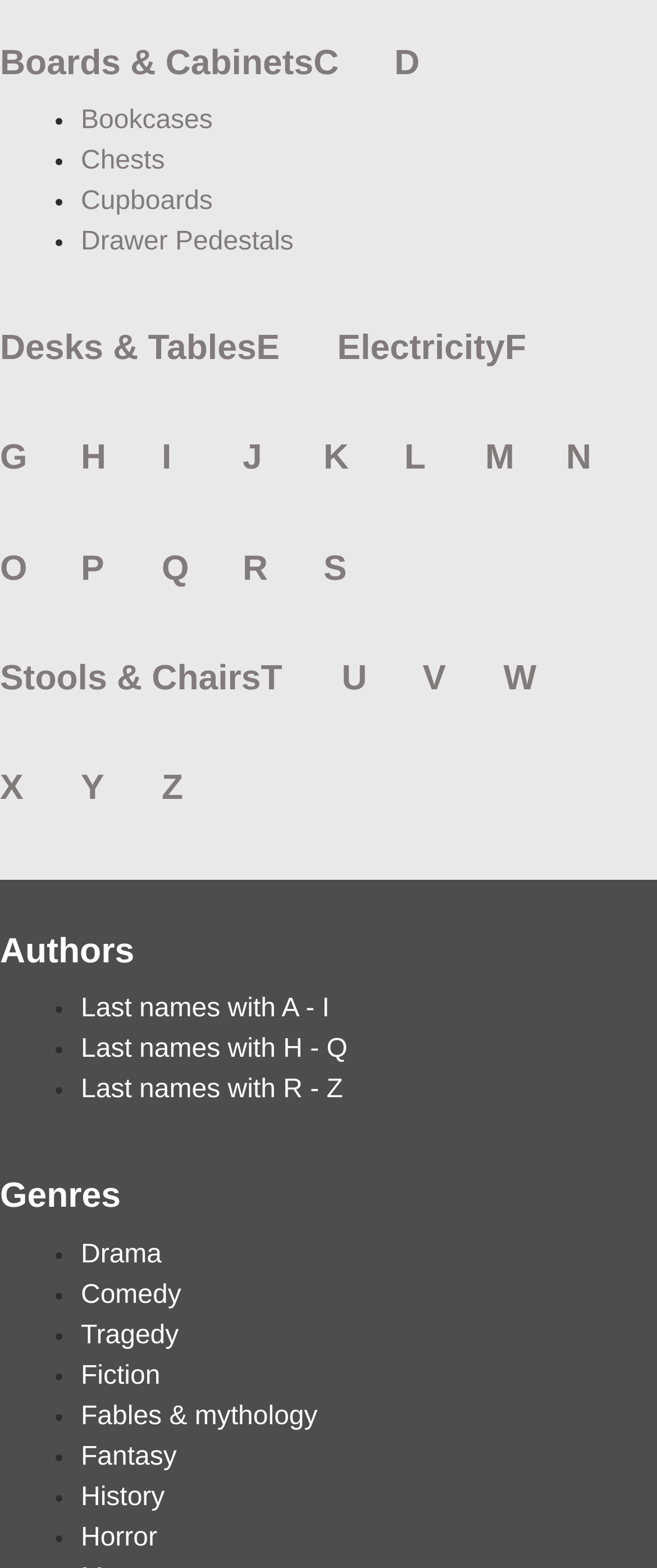Answer in one word or a short phrase: 
How many genres are listed?

At least 2